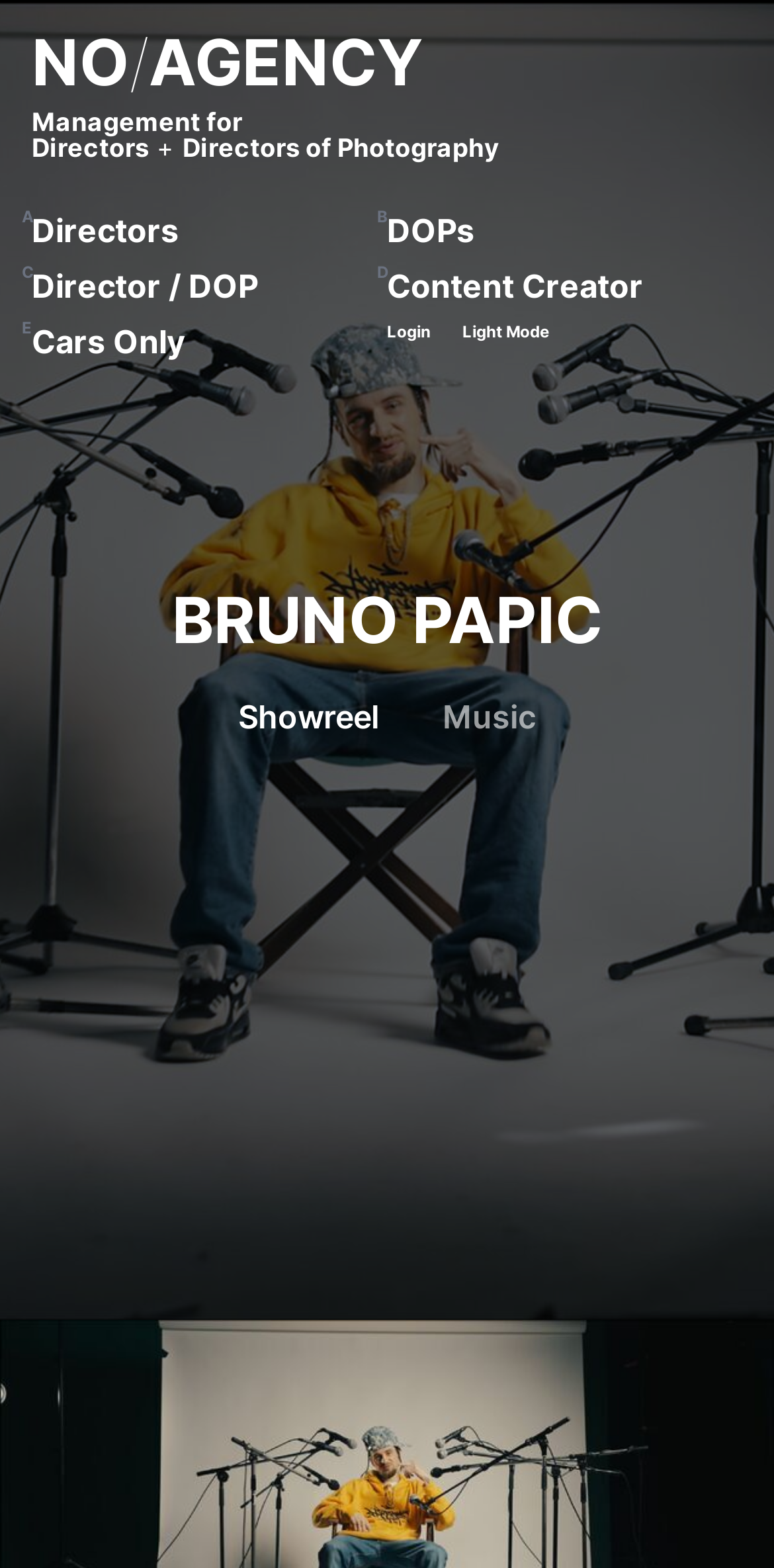Specify the bounding box coordinates of the area to click in order to follow the given instruction: "Click on the 'Login' button."

[0.5, 0.205, 0.556, 0.217]